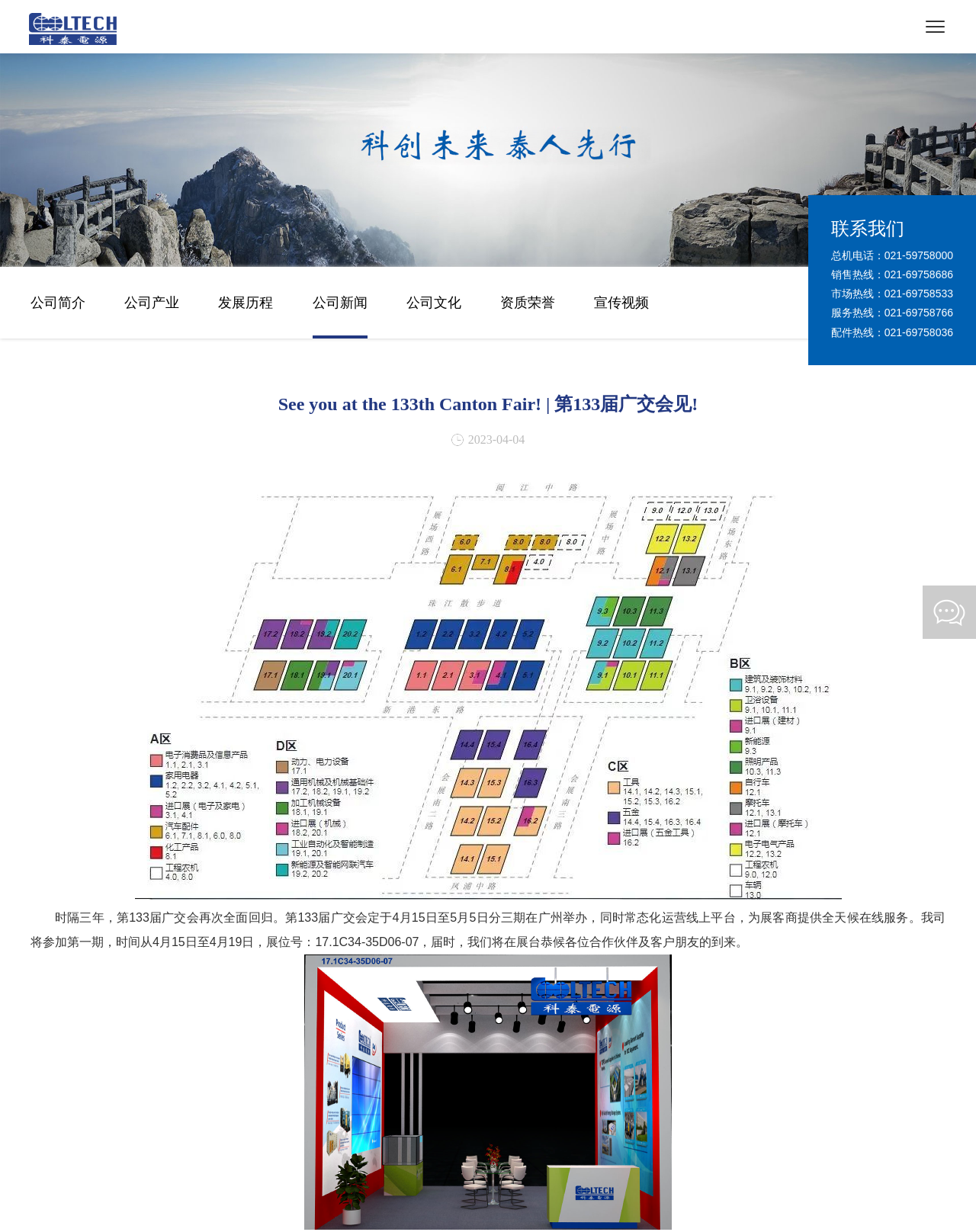Provide a comprehensive caption for the webpage.

The webpage is about Shanghai Ketai Electric Power Co., Ltd. At the top, there is a banner with an image and a link to "图片名称" (image name). Below the banner, there is a heading with a link to the company's introduction. 

To the right of the banner, there are six links to different sections of the company's website, including "公司简介" (company introduction), "公司产业" (company industry), "发展历程" (development history), "公司新闻" (company news), "公司文化" (company culture), and "资质荣誉" (qualifications and honors).

Below these links, there is a section with a heading that announces the 133th Canton Fair, which will take place from April 15th to 19th. The section includes a static text describing the event and an image. 

On the right side of the page, there is a section with a heading "联系我们" (contact us), which includes the company's phone numbers for general inquiries, sales, market, service, and spare parts.

At the bottom of the page, there is an image that spans almost the entire width of the page.